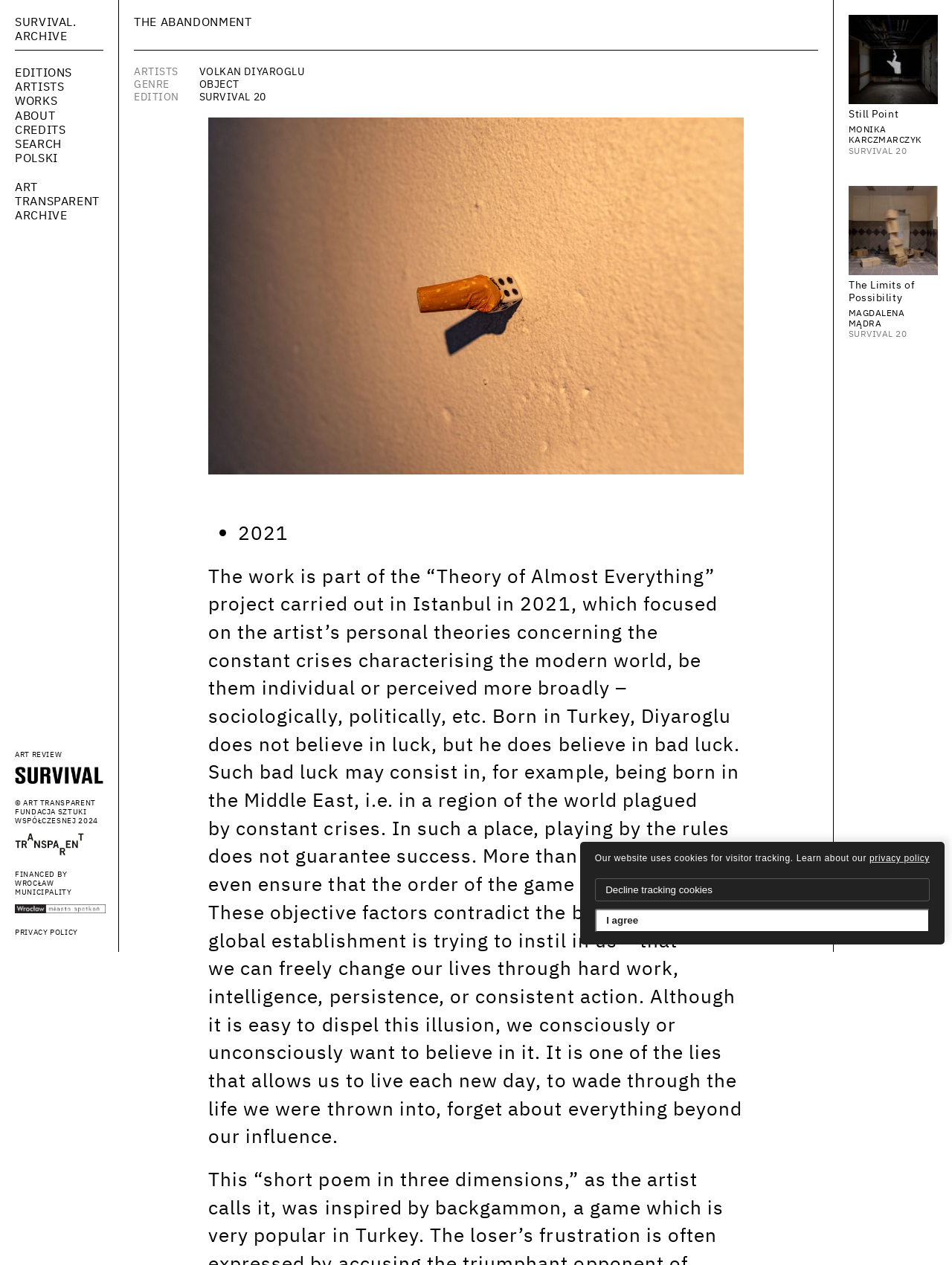What is the name of the artist whose work is part of the 'Theory of Almost Everything' project?
Based on the screenshot, provide your answer in one word or phrase.

Volkan Diyaroglu